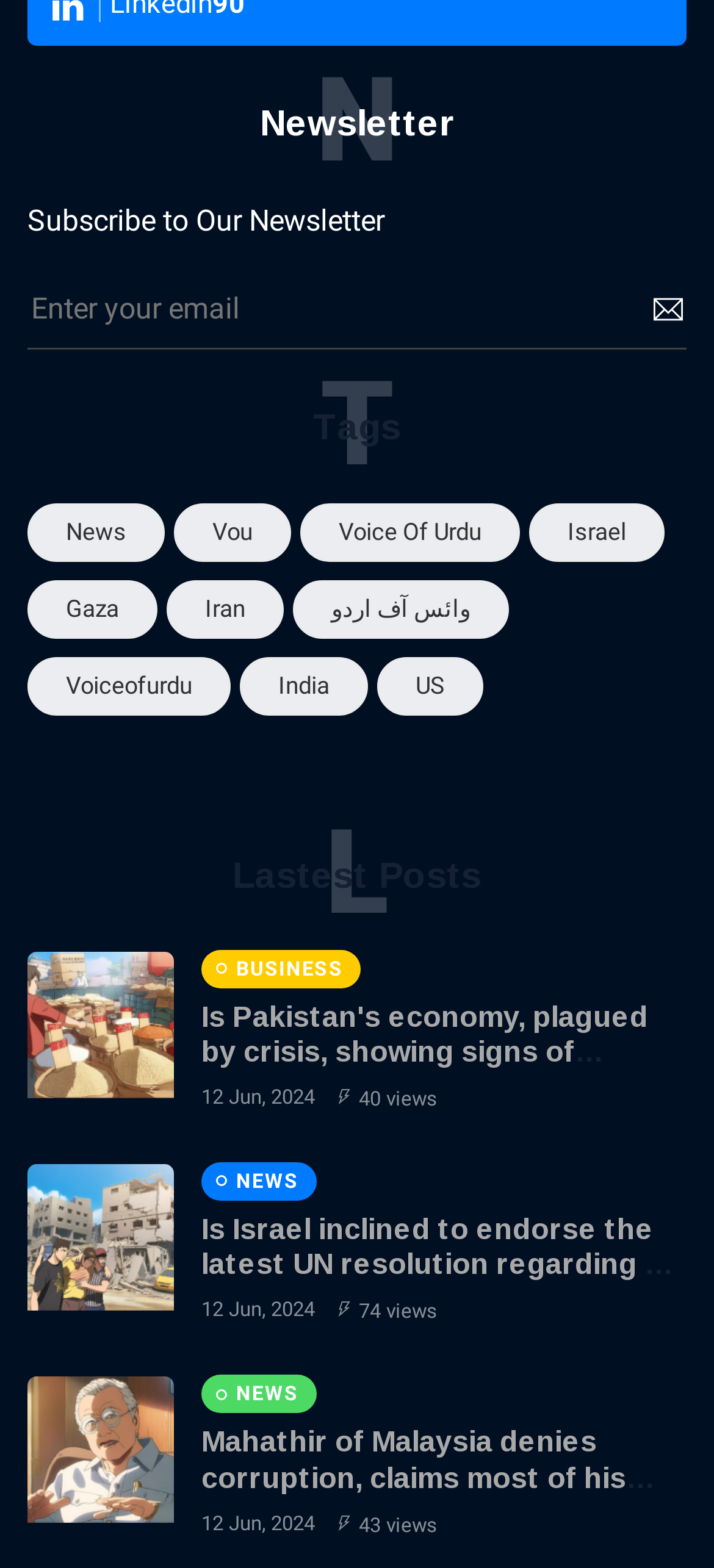Use a single word or phrase to answer this question: 
How many views does the first post have?

40 views